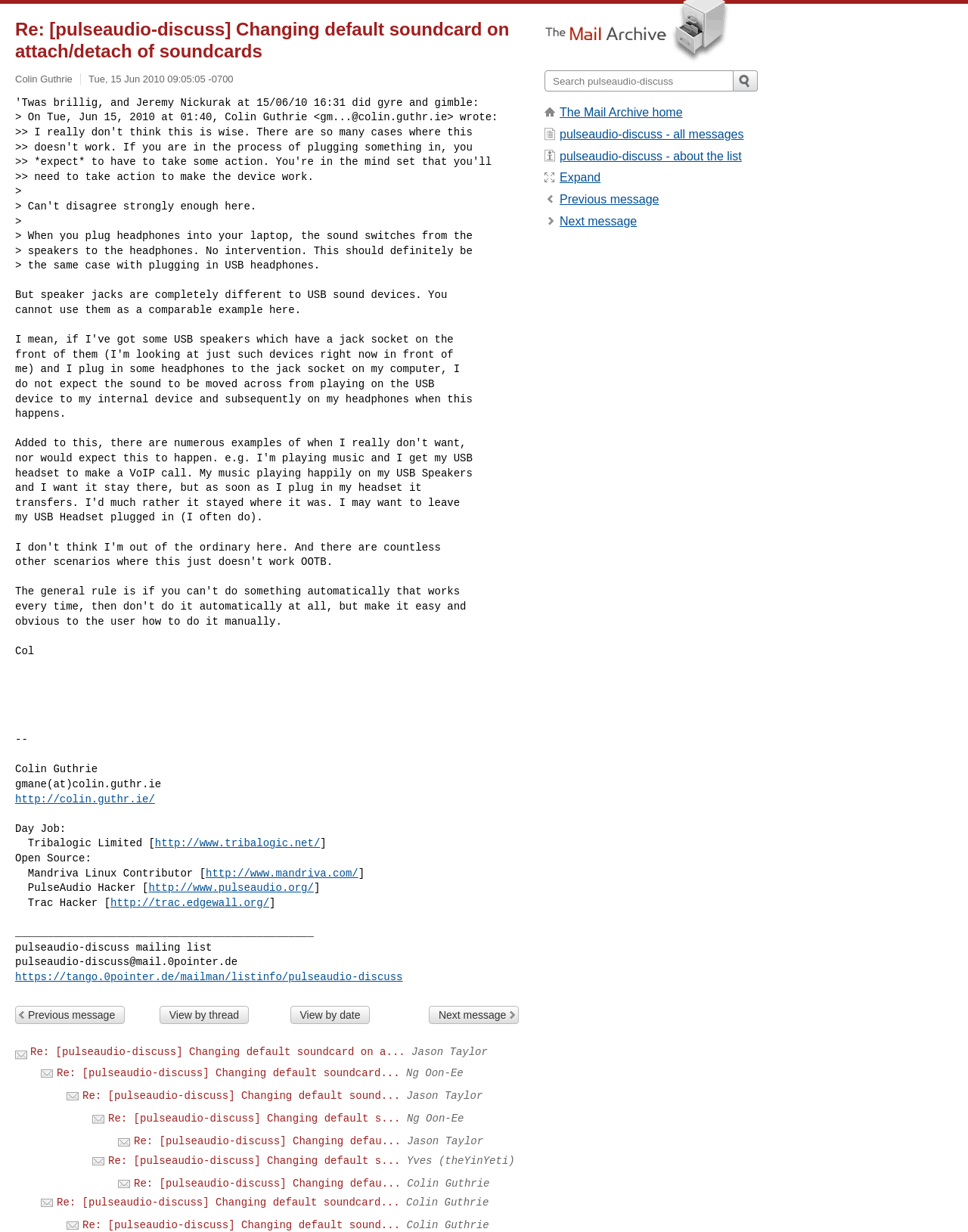Locate the bounding box coordinates of the element that should be clicked to fulfill the instruction: "Subscribe to pulseaudio-discuss mailing list".

[0.016, 0.788, 0.416, 0.798]